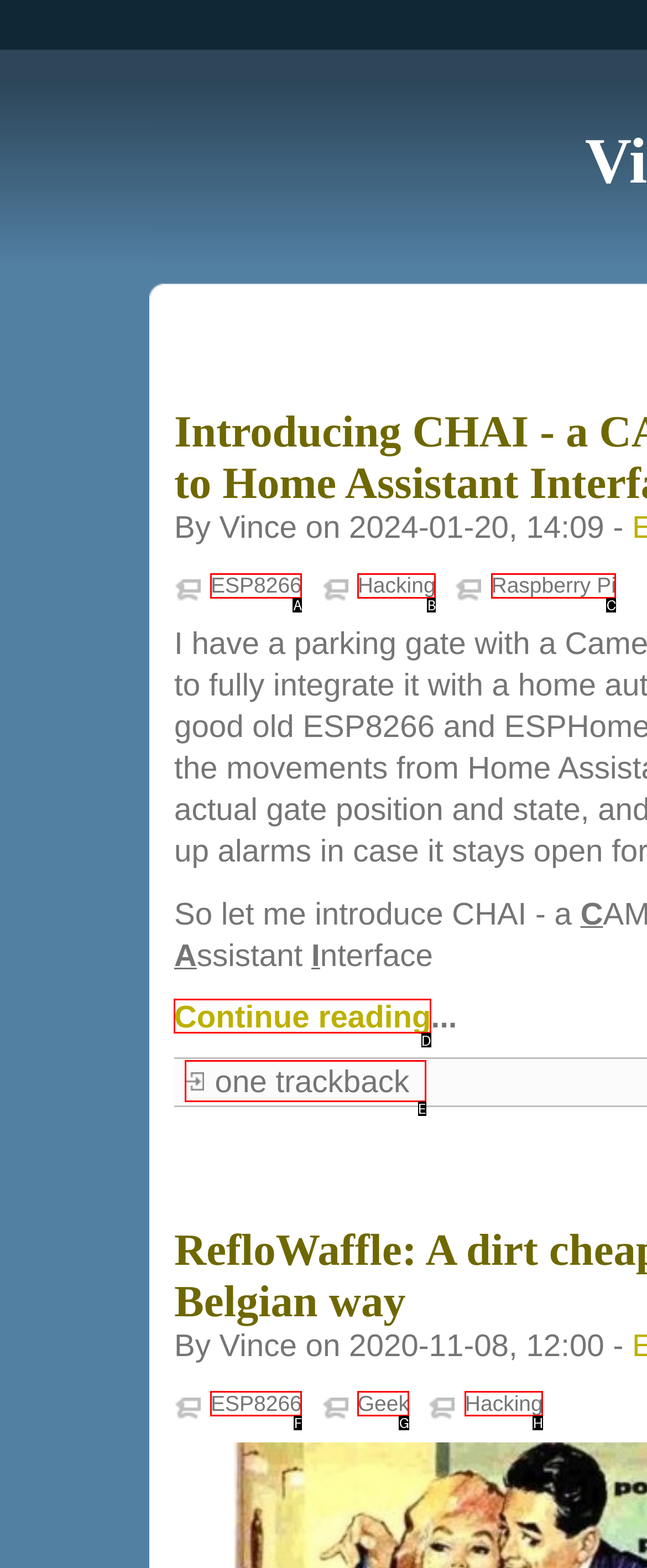Given the task: Read the full post, indicate which boxed UI element should be clicked. Provide your answer using the letter associated with the correct choice.

D